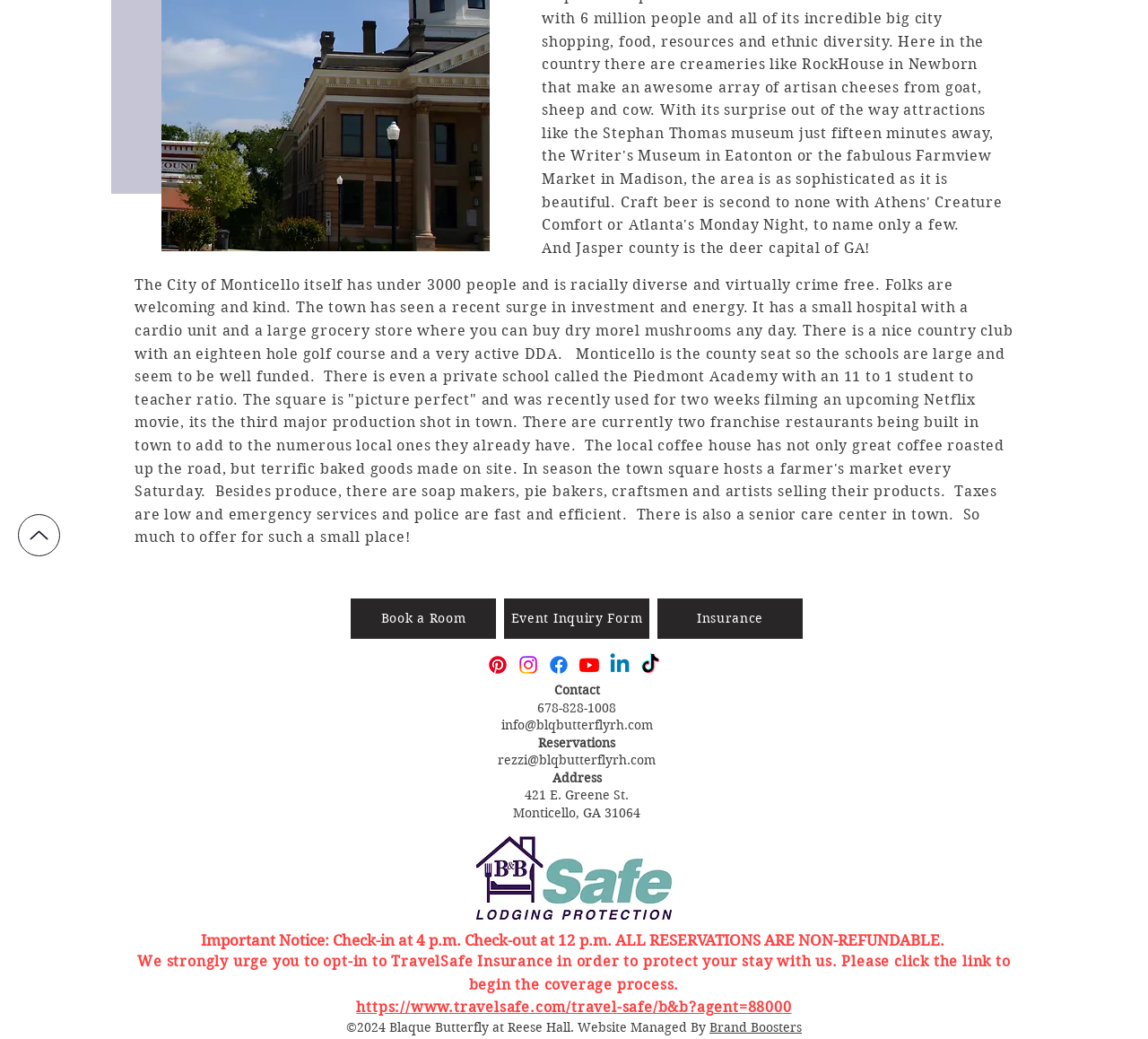Identify the bounding box for the described UI element. Provide the coordinates in (top-left x, top-left y, bottom-right x, bottom-right y) format with values ranging from 0 to 1: aria-label="Pinterest"

[0.423, 0.629, 0.444, 0.651]